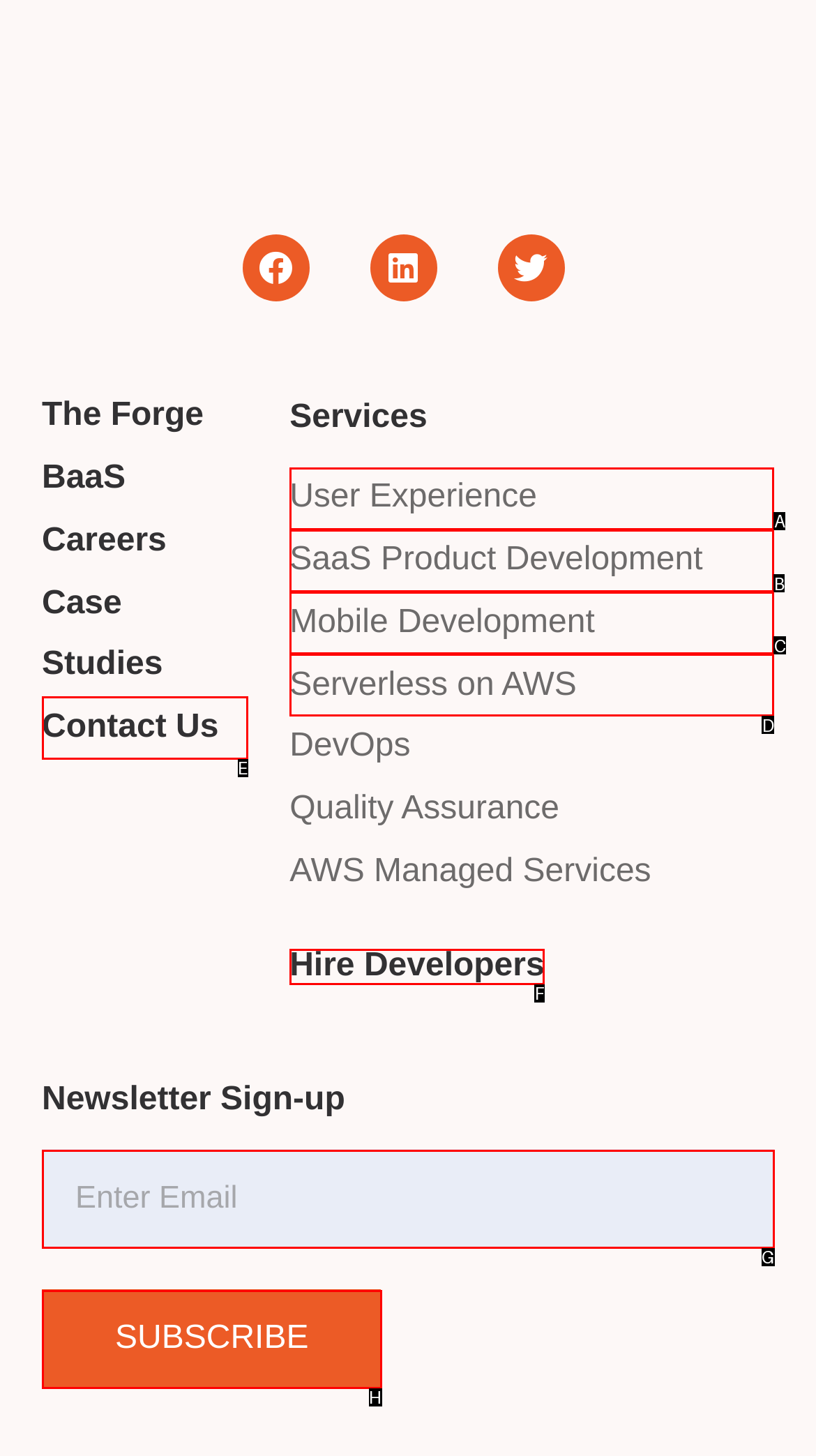Which option corresponds to the following element description: Serverless on AWS?
Please provide the letter of the correct choice.

D